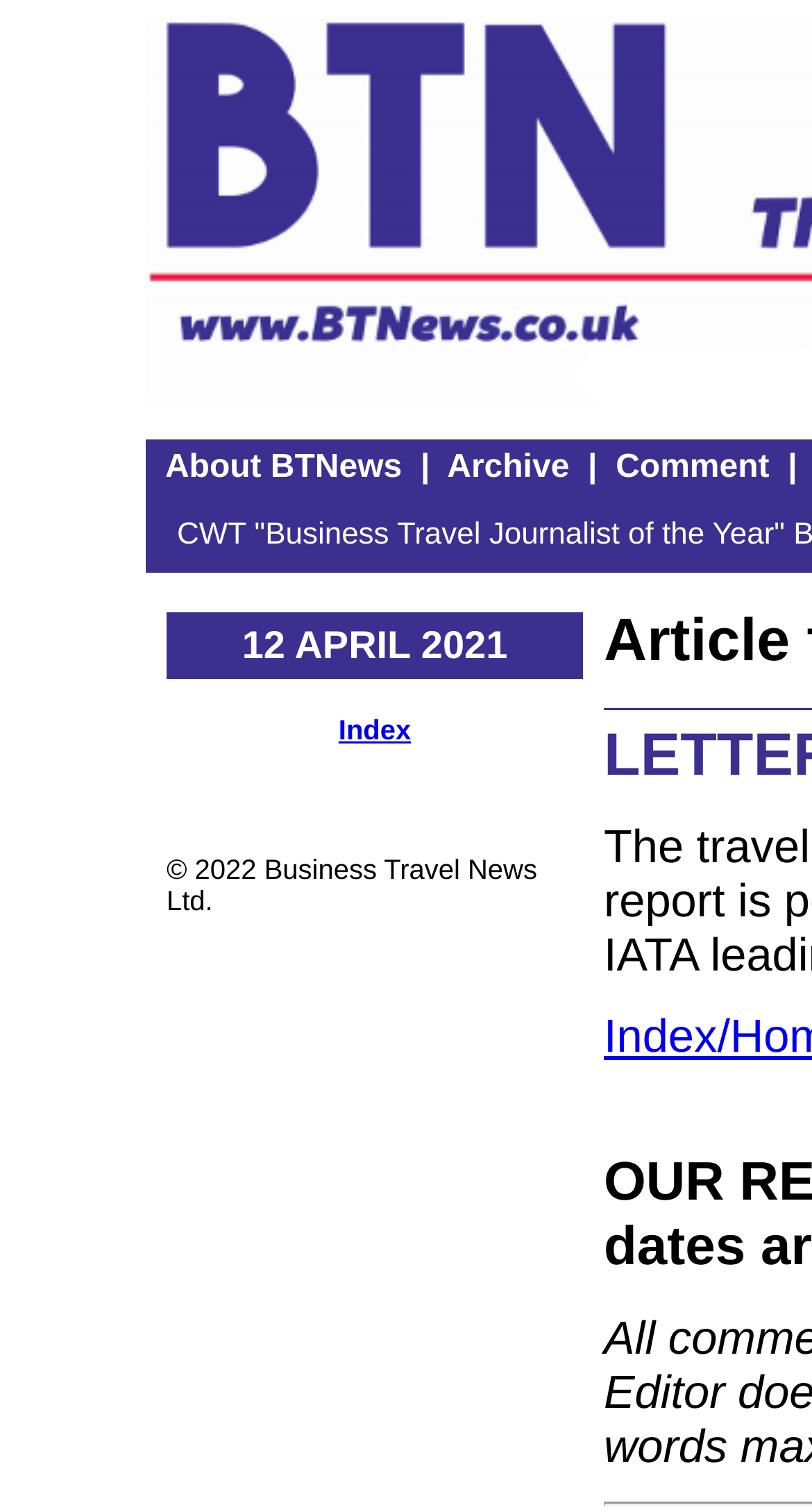Locate and provide the bounding box coordinates for the HTML element that matches this description: "Archive".

None